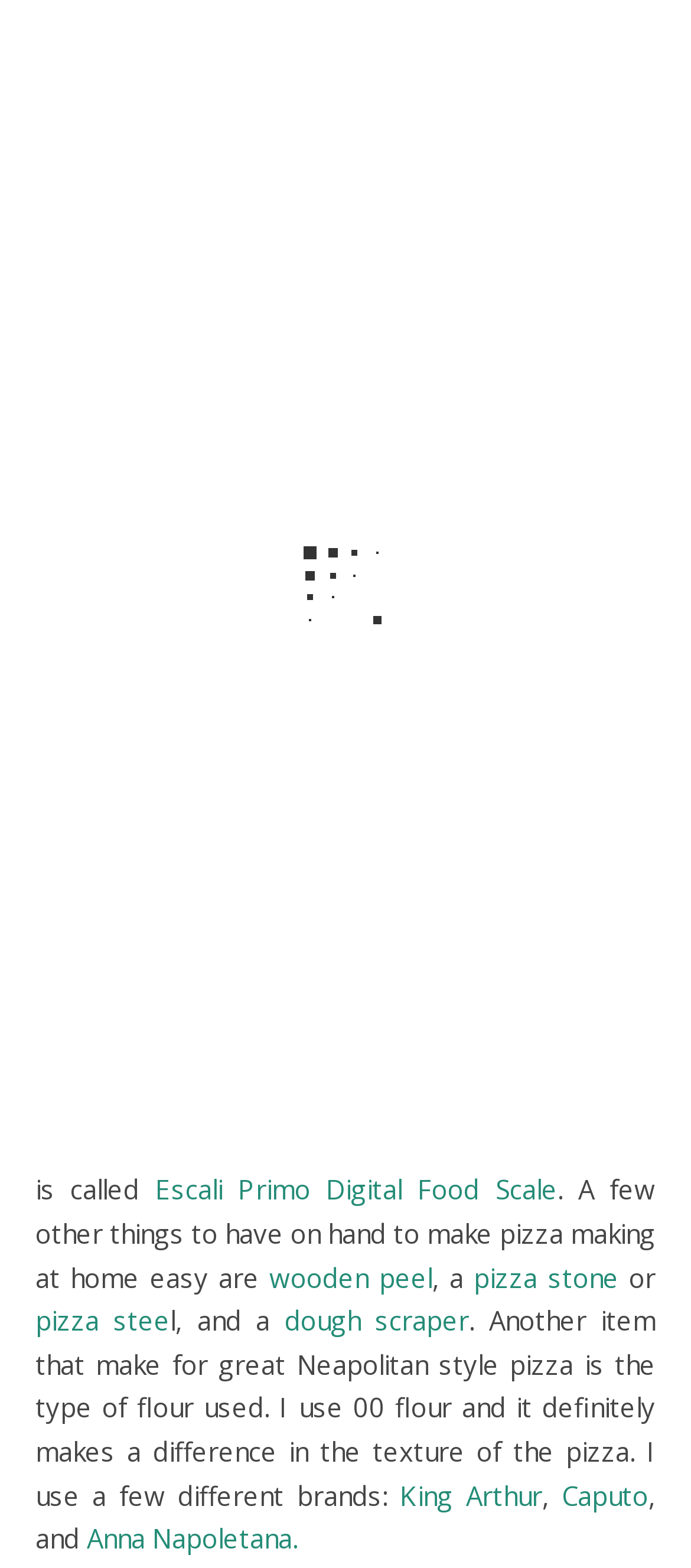Please identify the bounding box coordinates of the region to click in order to complete the task: "Click the link to Anna Napoletana". The coordinates must be four float numbers between 0 and 1, specified as [left, top, right, bottom].

[0.126, 0.97, 0.431, 0.992]